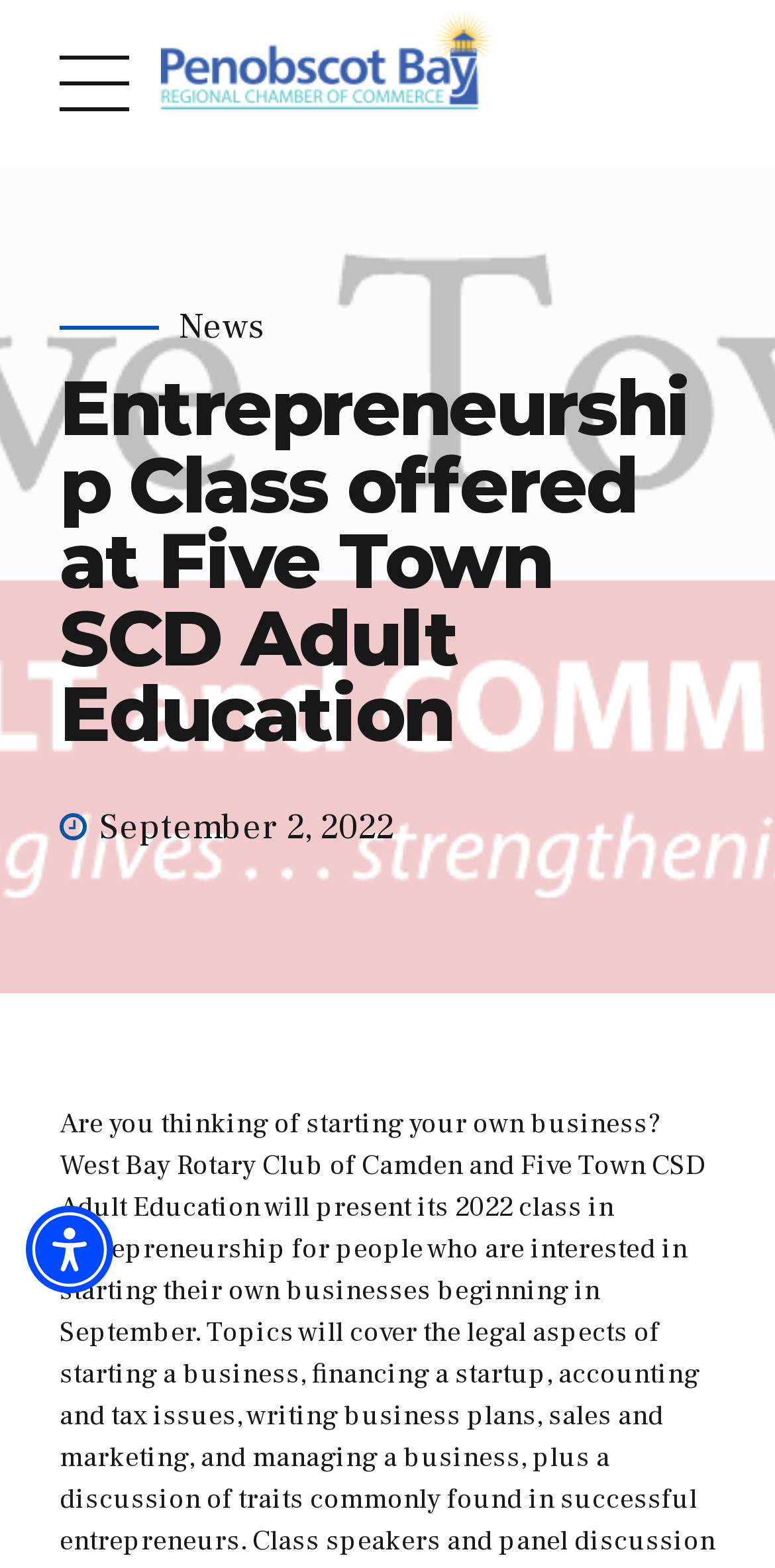What is the type of content available on the webpage?
Please give a detailed answer to the question using the information shown in the image.

I found the type of content available on the webpage by looking at the link element on the webpage, which is located at coordinates [0.231, 0.195, 0.341, 0.224] and contains the text 'News'.